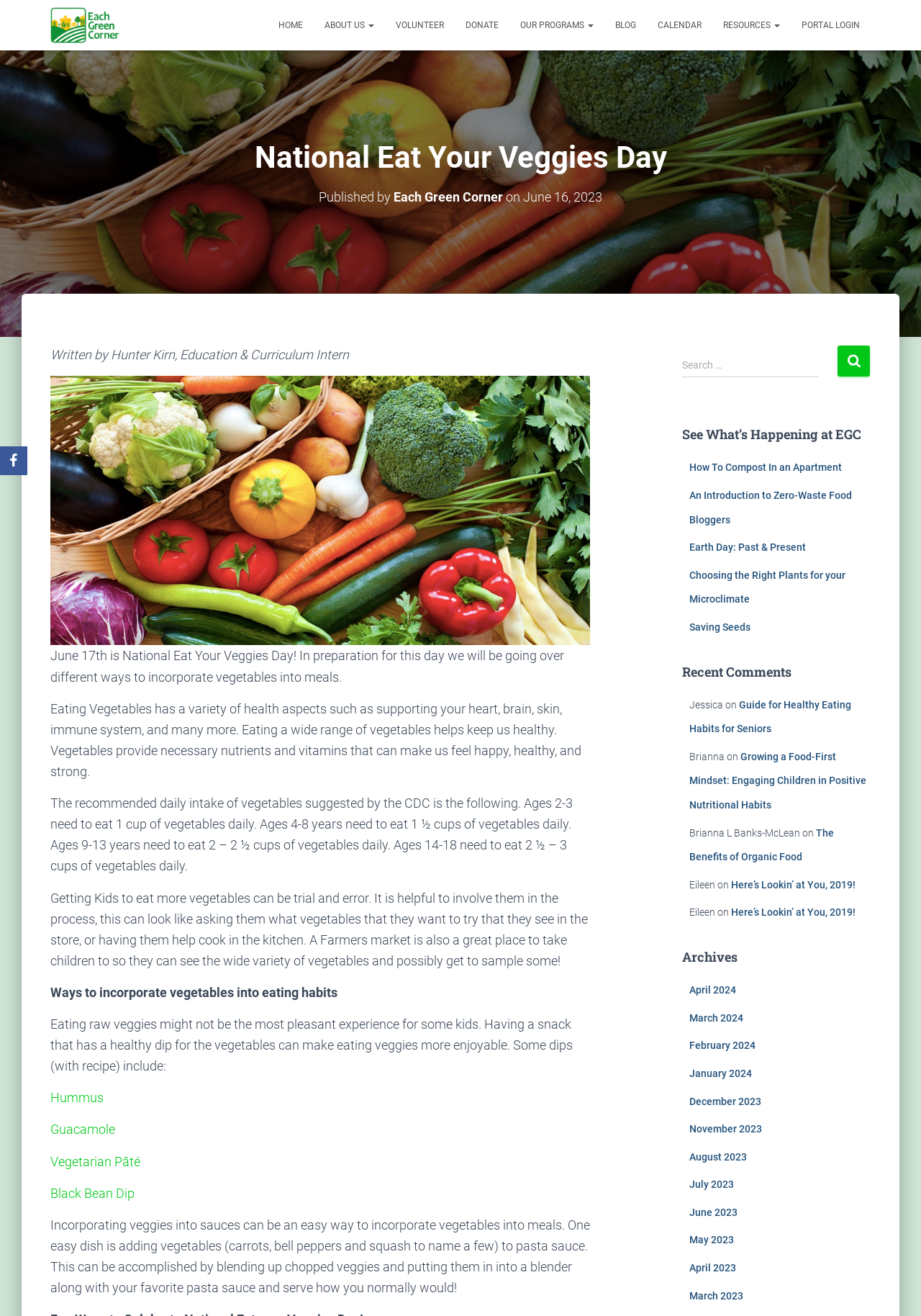What is one way to incorporate vegetables into meals?
Look at the image and respond with a one-word or short phrase answer.

Adding them to pasta sauce